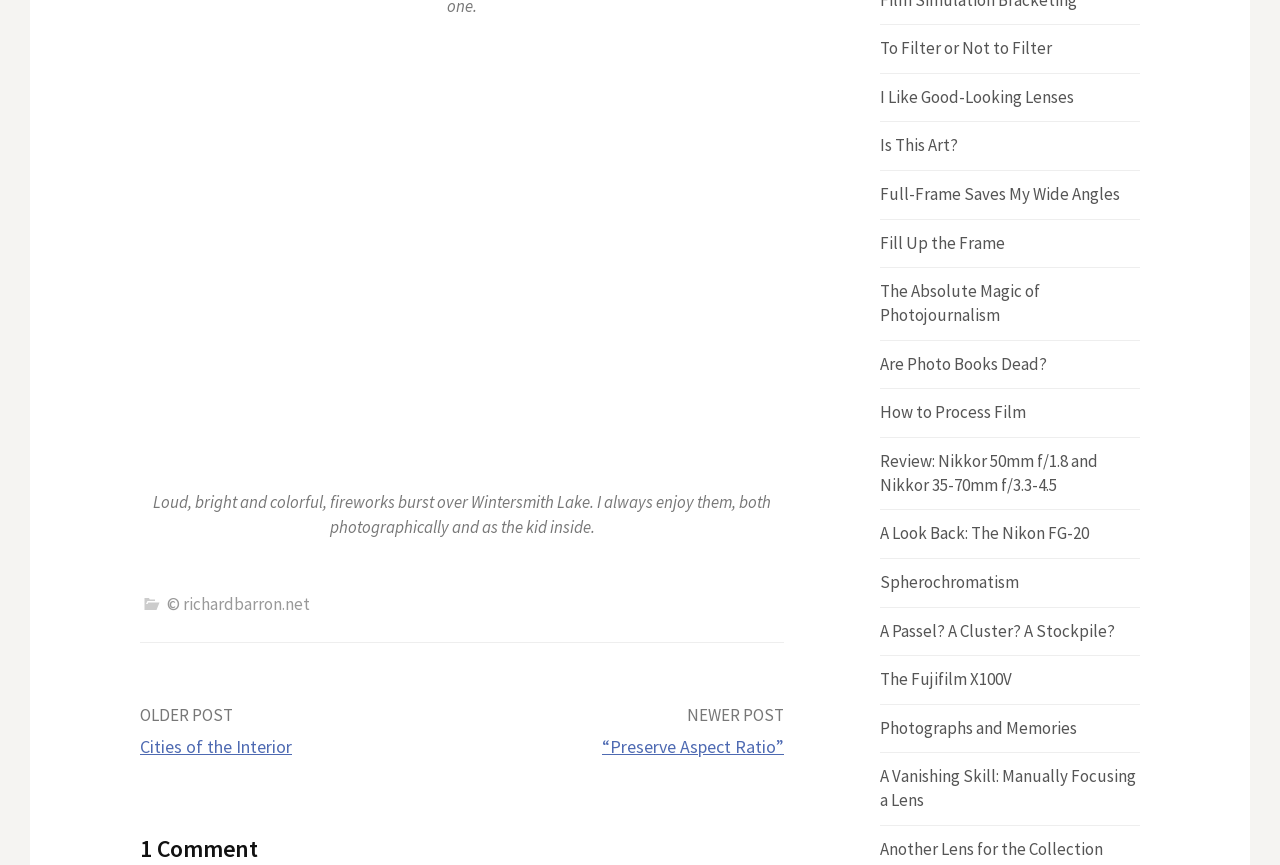Locate the bounding box for the described UI element: "© richardbarron.net". Ensure the coordinates are four float numbers between 0 and 1, formatted as [left, top, right, bottom].

[0.13, 0.685, 0.242, 0.711]